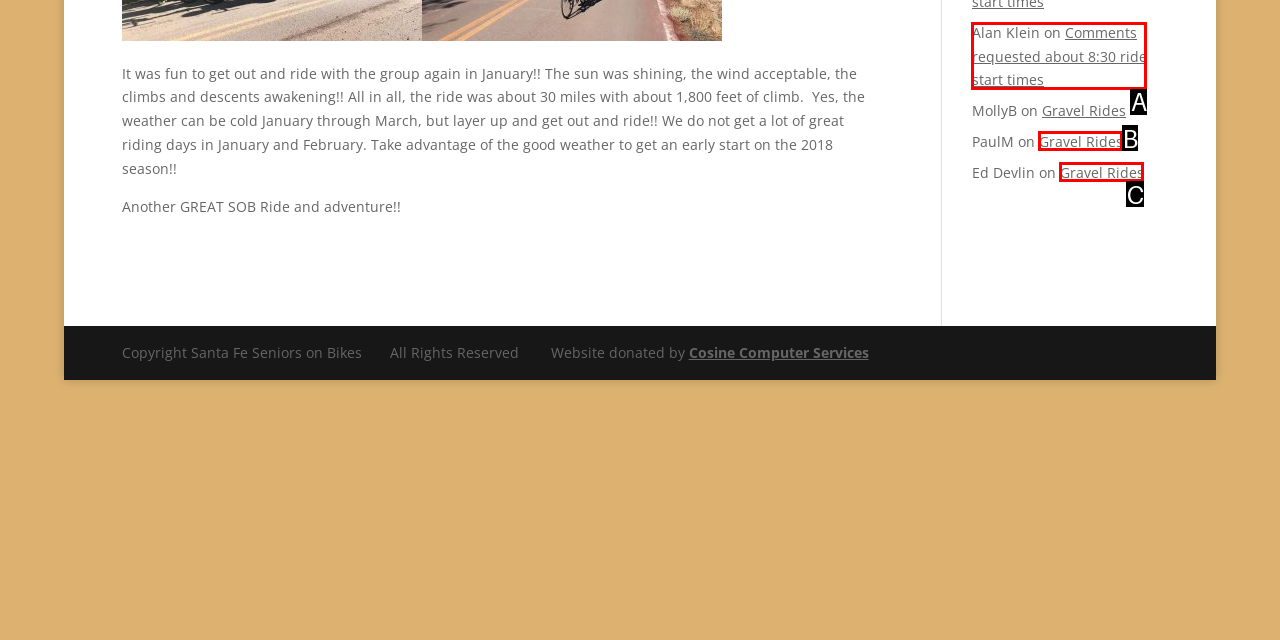Assess the description: Gravel Rides and select the option that matches. Provide the letter of the chosen option directly from the given choices.

B